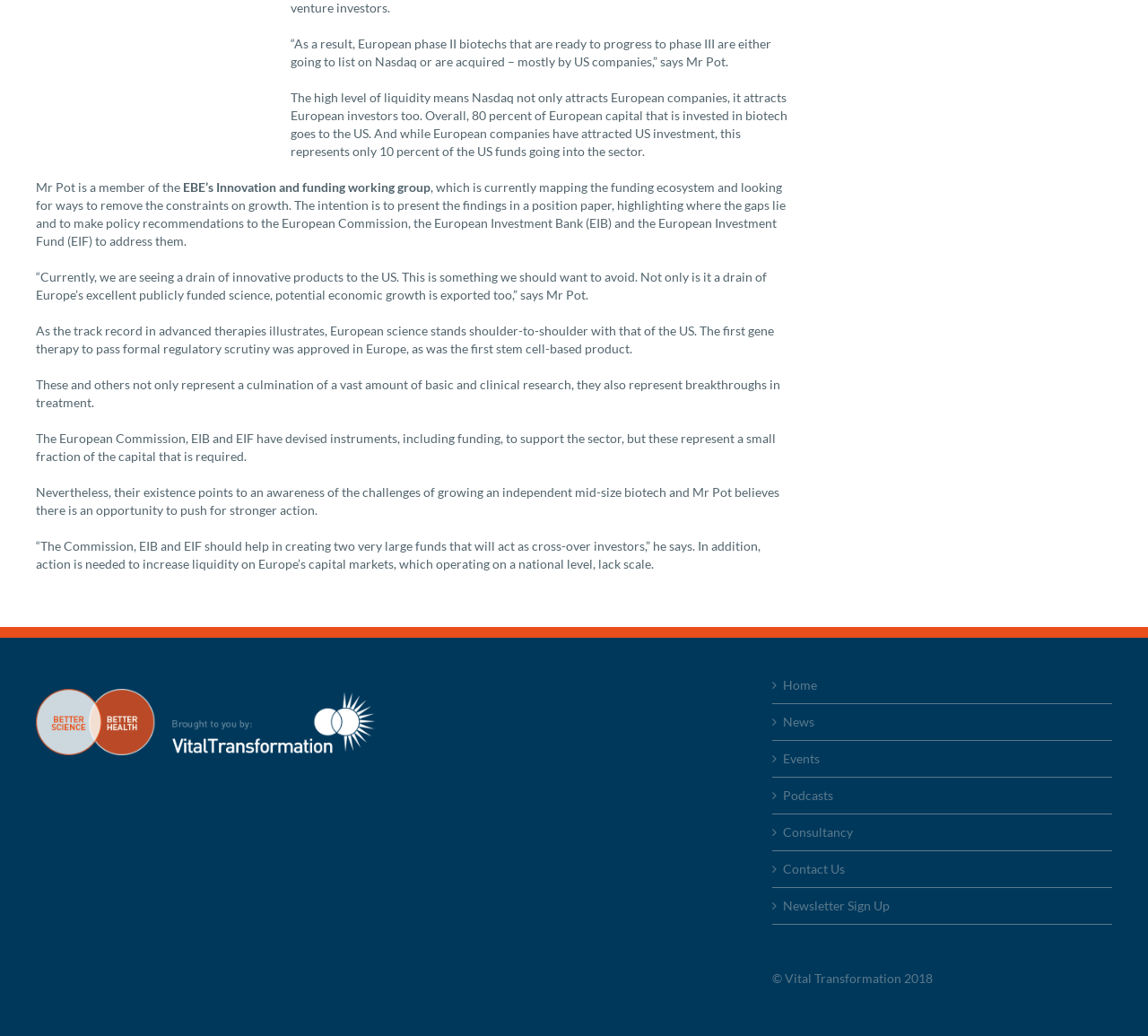Based on the element description, predict the bounding box coordinates (top-left x, top-left y, bottom-right x, bottom-right y) for the UI element in the screenshot: © Vital Transformation 2018

[0.673, 0.937, 0.813, 0.952]